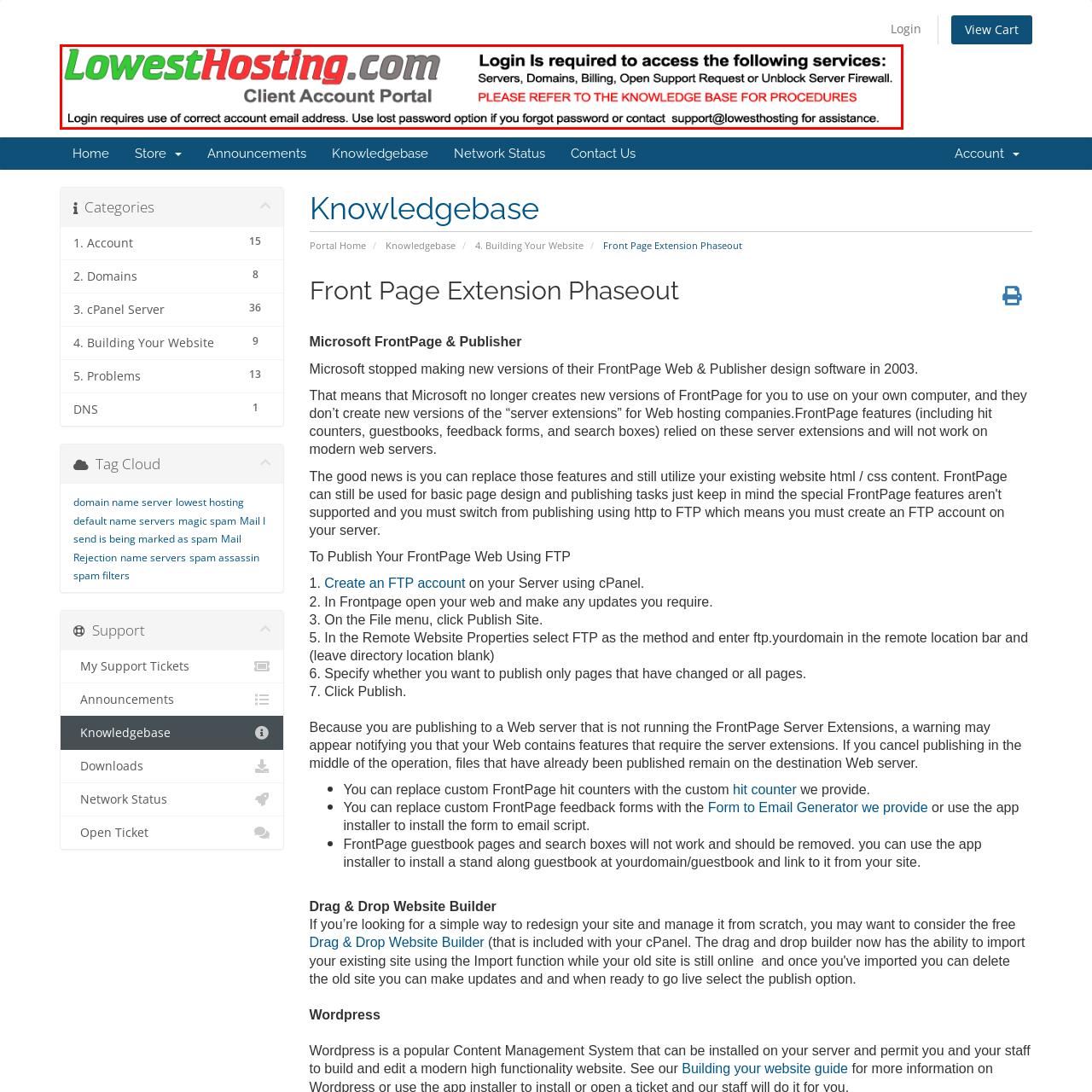What is required to access various services?
Concentrate on the part of the image that is enclosed by the red bounding box and provide a detailed response to the question.

According to the notice on the client account portal, logging in is necessary to access various services, including servers, domains, billing, support requests, and firewall management.